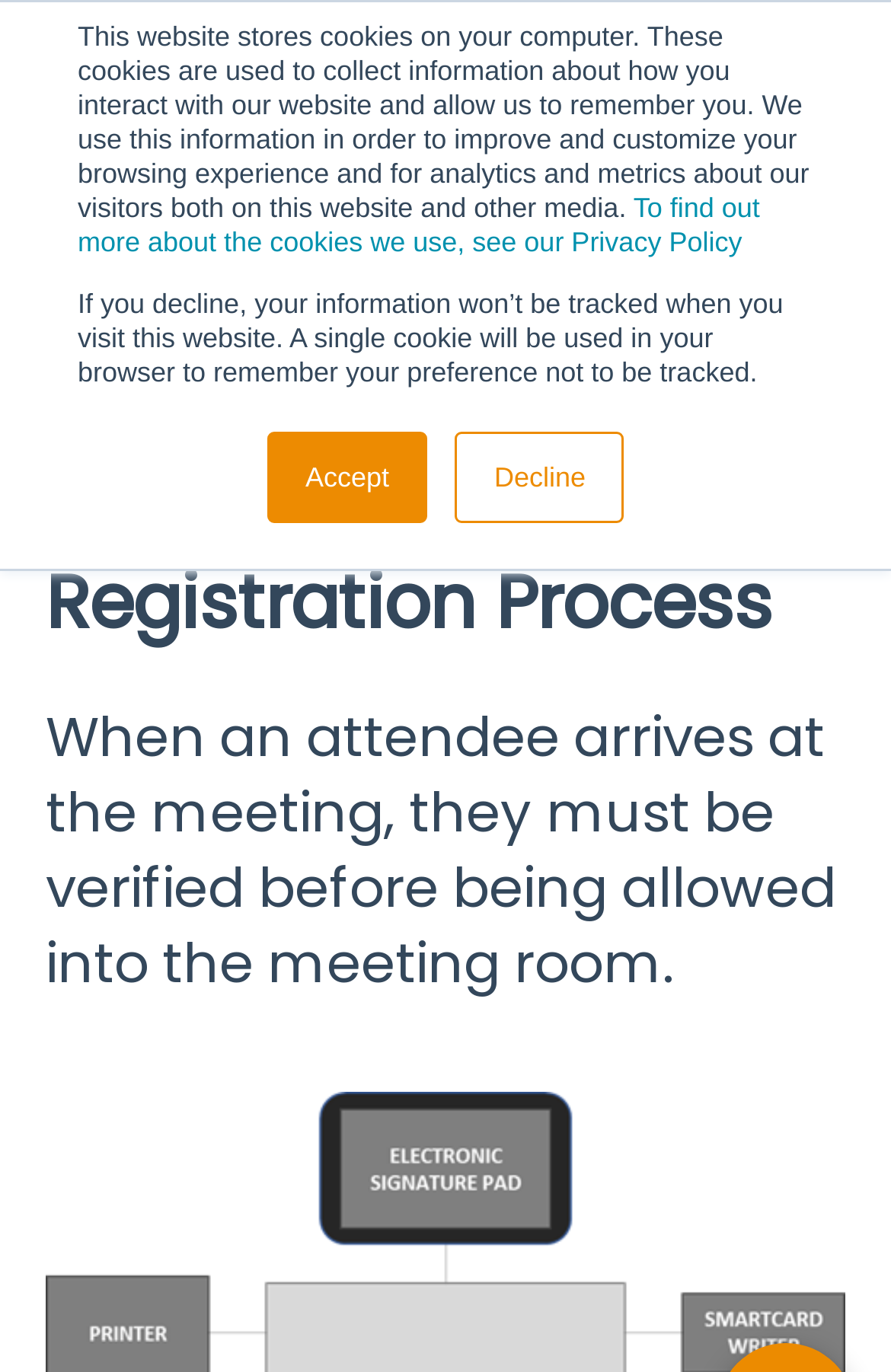Determine the bounding box coordinates for the area that should be clicked to carry out the following instruction: "Click the Kiosk link".

[0.0, 0.772, 1.0, 0.819]